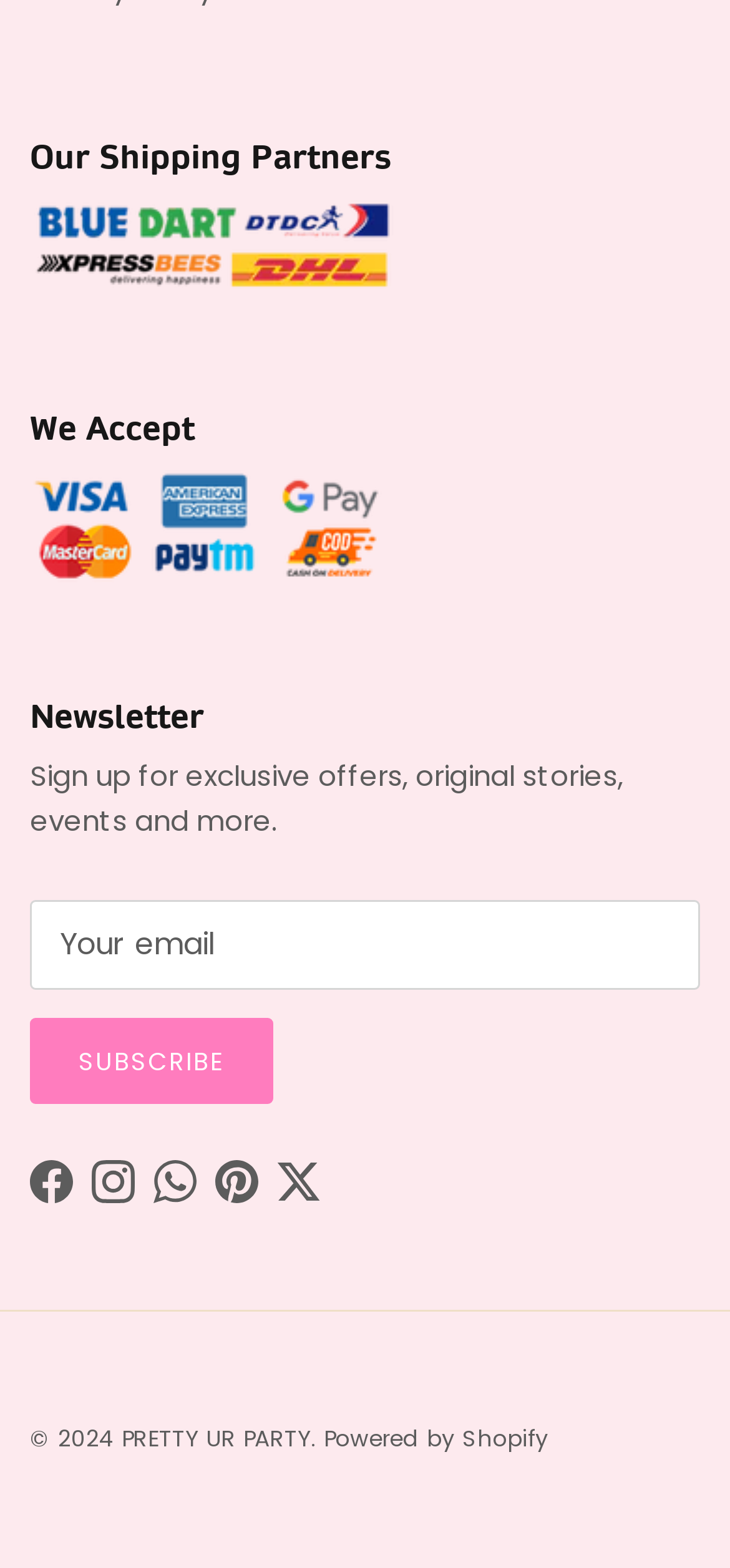Please mark the clickable region by giving the bounding box coordinates needed to complete this instruction: "View Pretty Ur Party website".

[0.167, 0.907, 0.426, 0.928]